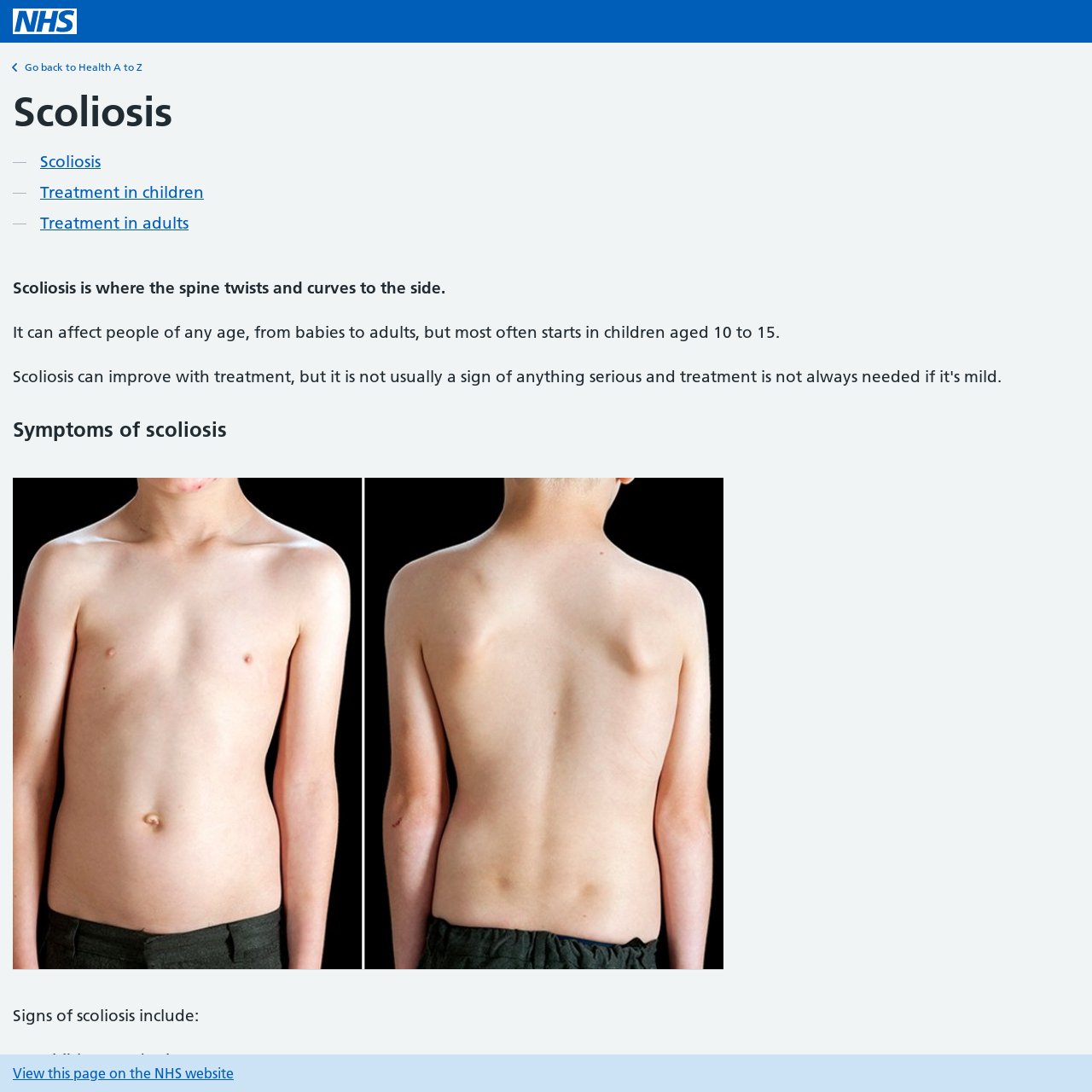What is one of the signs of scoliosis?
Look at the image and construct a detailed response to the question.

The webpage lists signs of scoliosis, including a visibly curved spine, which is one of the symptoms mentioned.